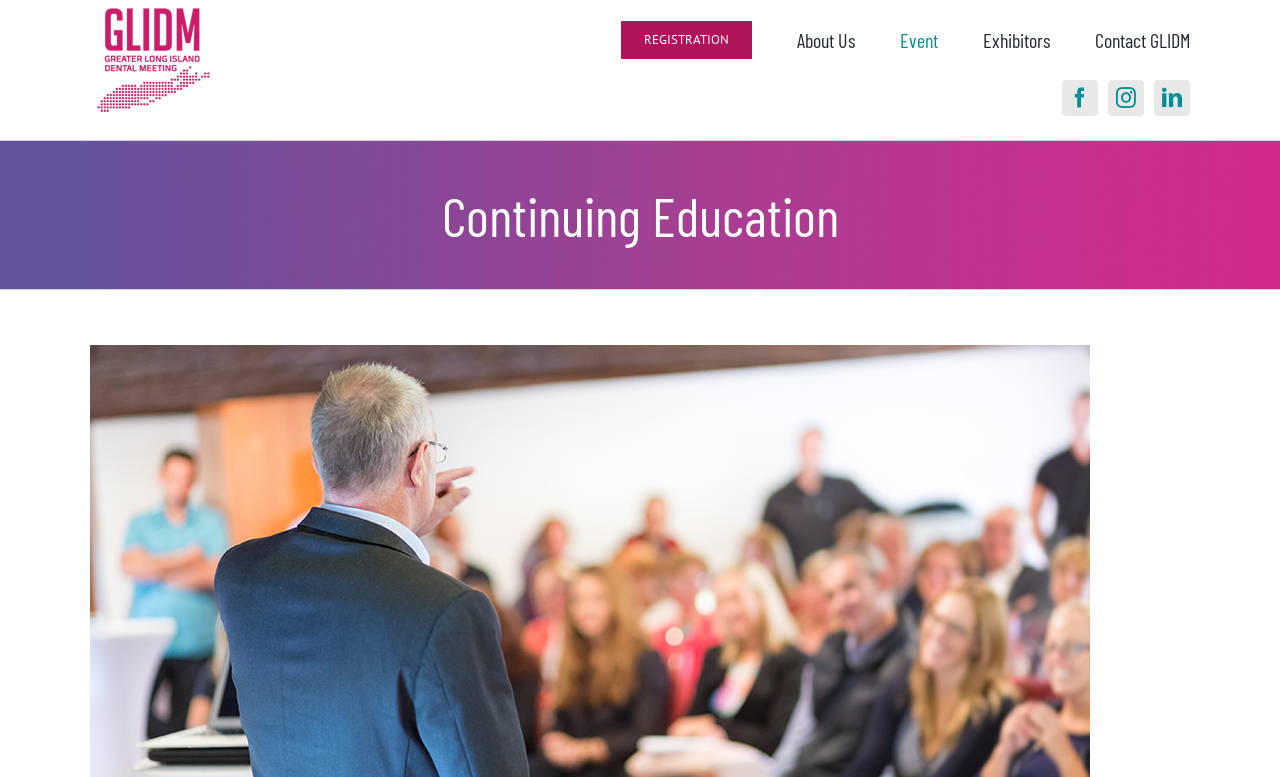Using the elements shown in the image, answer the question comprehensively: What is the title of the page title bar?

I looked at the page title bar and found a heading element with the text 'Continuing Education'.